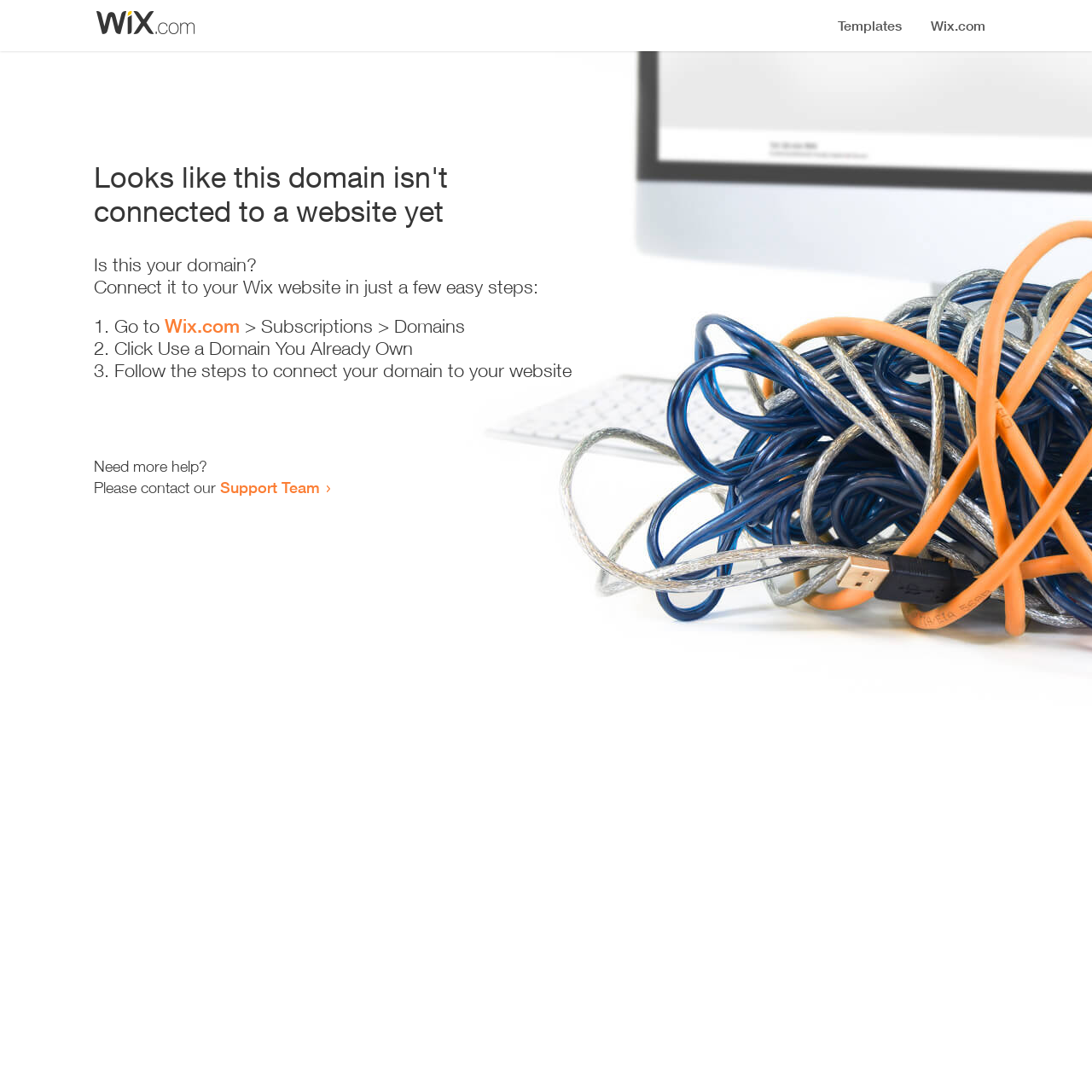Please find the bounding box for the following UI element description. Provide the coordinates in (top-left x, top-left y, bottom-right x, bottom-right y) format, with values between 0 and 1: Support Team

[0.202, 0.438, 0.293, 0.455]